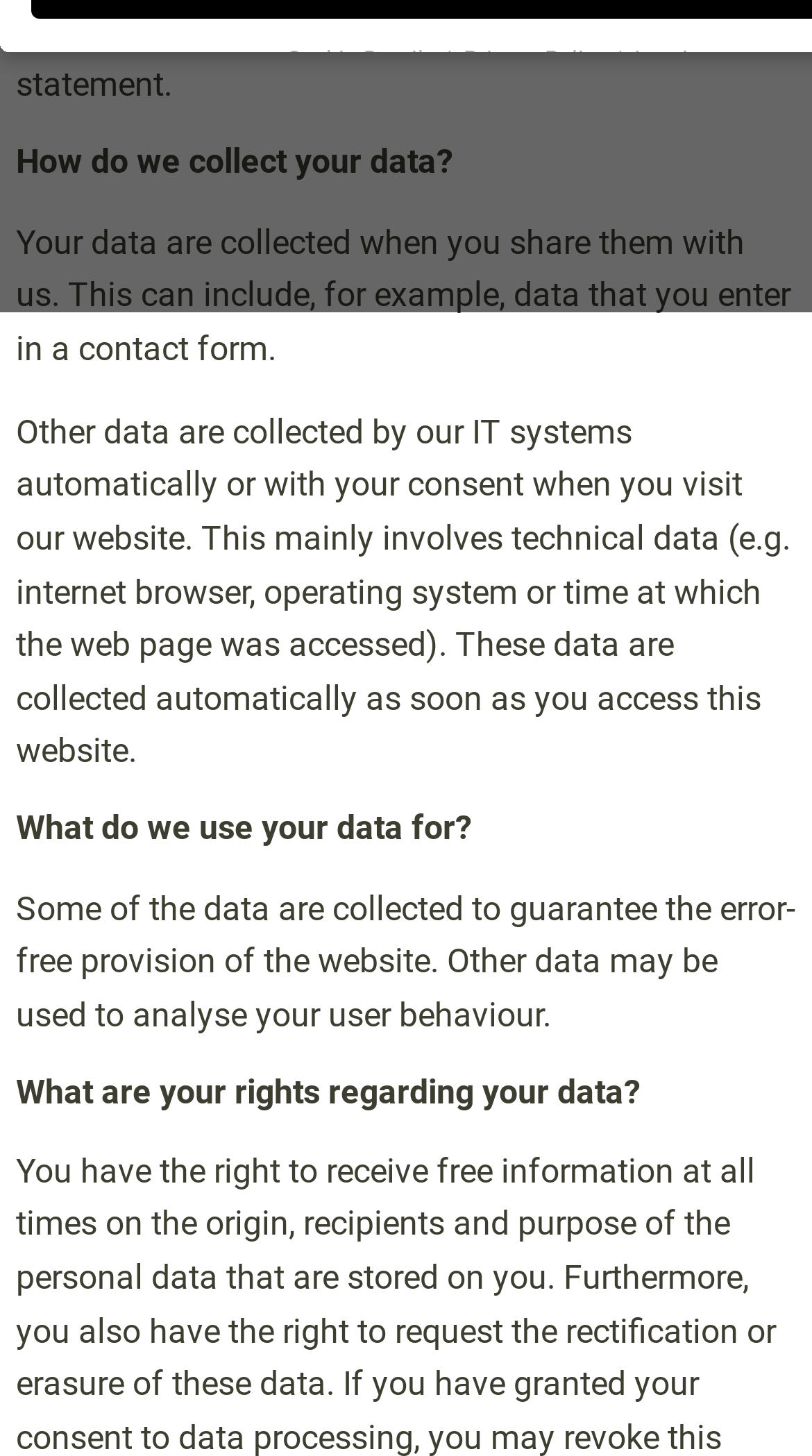Find the bounding box coordinates of the clickable element required to execute the following instruction: "Read privacy policy". Provide the coordinates as four float numbers between 0 and 1, i.e., [left, top, right, bottom].

[0.571, 0.032, 0.755, 0.05]